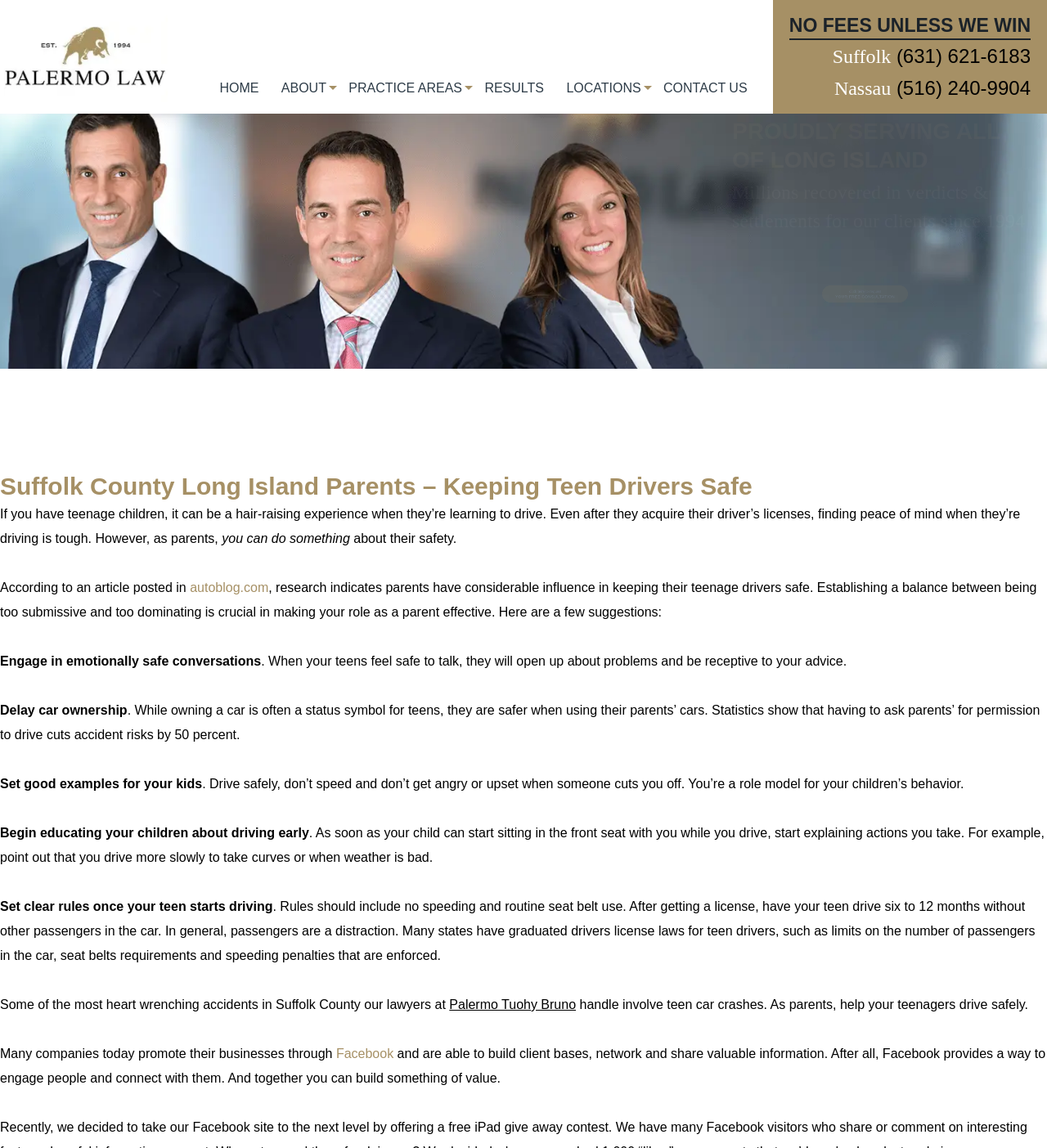What is the name of the social media platform mentioned?
Could you answer the question in a detailed manner, providing as much information as possible?

I found the name of the social media platform mentioned by reading the link element with the text 'Facebook' which appears to be a reference to the social media platform.